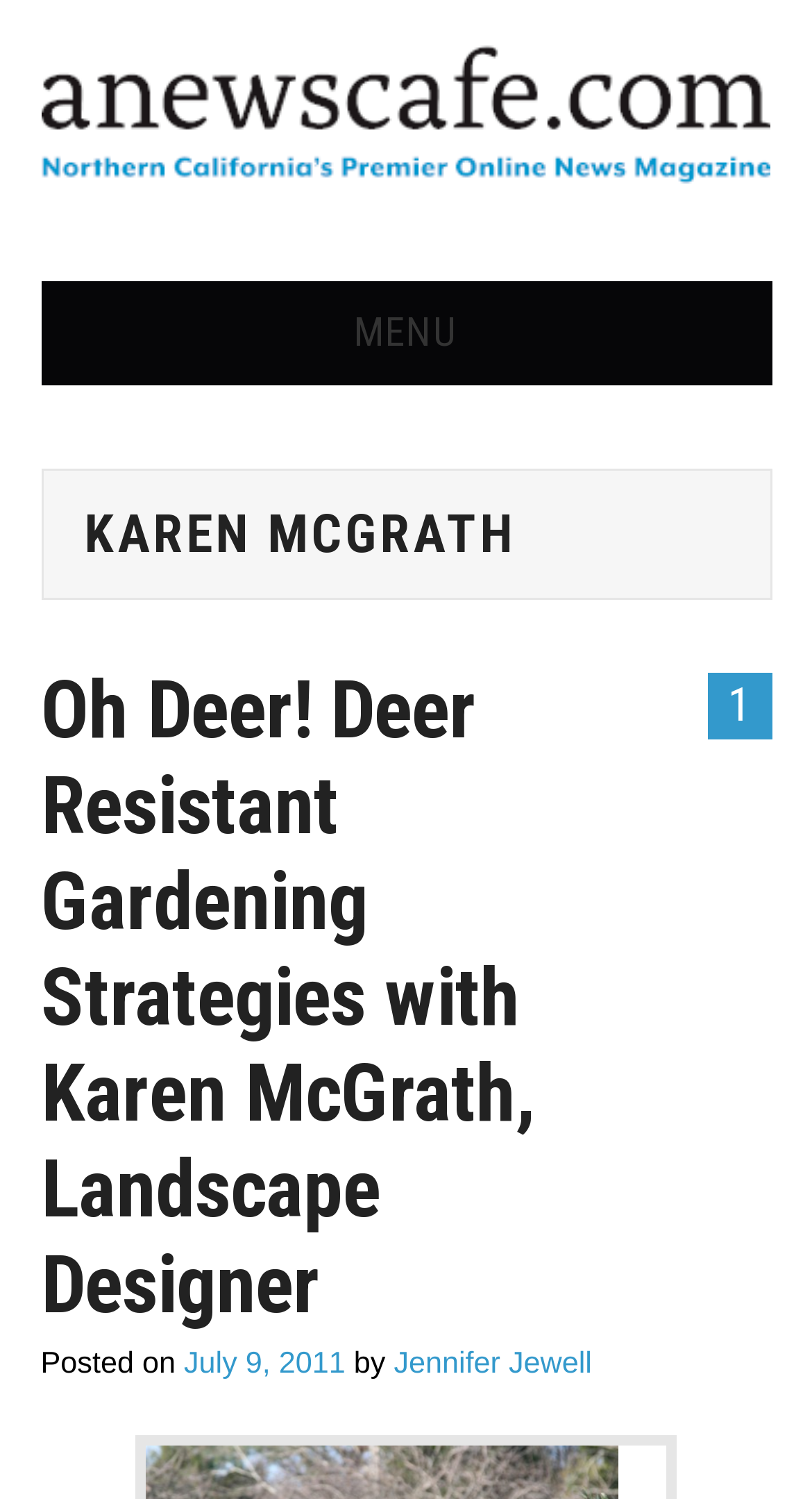Explain the webpage's design and content in an elaborate manner.

The webpage is about Karen McGrath, a landscape designer, and features anewscafe.com. At the top left, there is a link to anewscafe.com, accompanied by an image with the same name. Next to it, there is a "MENU" link. Below these elements, there is a row of links, including "HOME", "NEWS", "OPINION", "RECIPES", "ADVERTISE", "CONTACT US", and "SUBSCRIBE".

The main content of the page is a heading that reads "KAREN MCGRATH". Below this heading, there is a subheading that says "Oh Deer! Deer Resistant Gardening Strategies with Karen McGrath, Landscape Designer". This subheading is also a link. The article's metadata is displayed below, including the text "Posted on" followed by a link to the date "July 9, 2011", and then the text "by" followed by a link to the author "Jennifer Jewell".